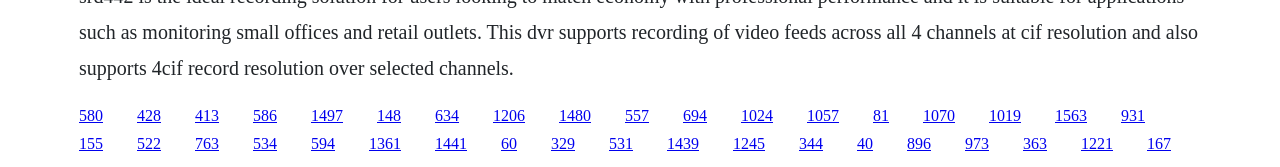Identify the bounding box coordinates necessary to click and complete the given instruction: "click the first link".

[0.062, 0.638, 0.08, 0.74]